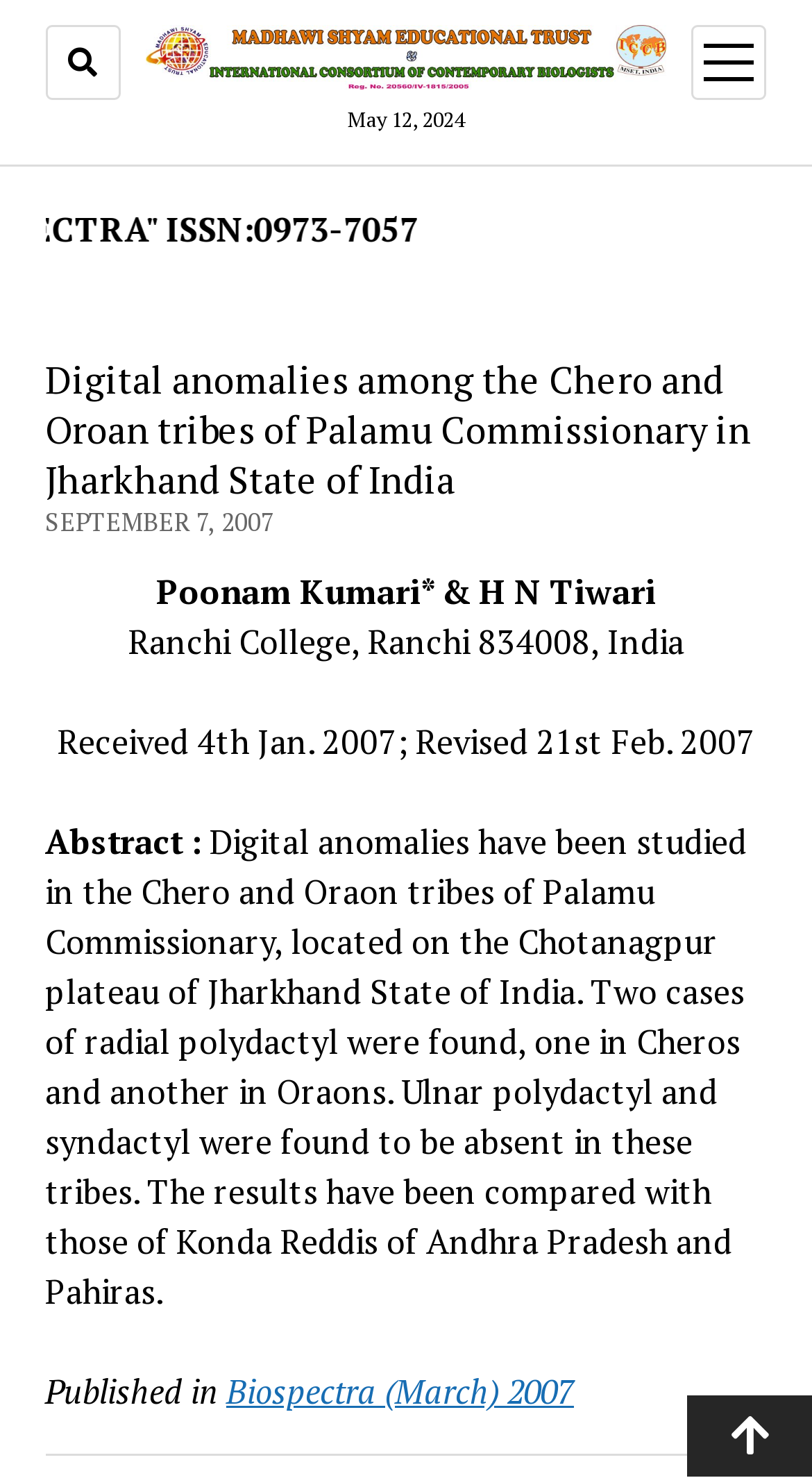What is the topic of the article?
Answer the question based on the image using a single word or a brief phrase.

Digital anomalies